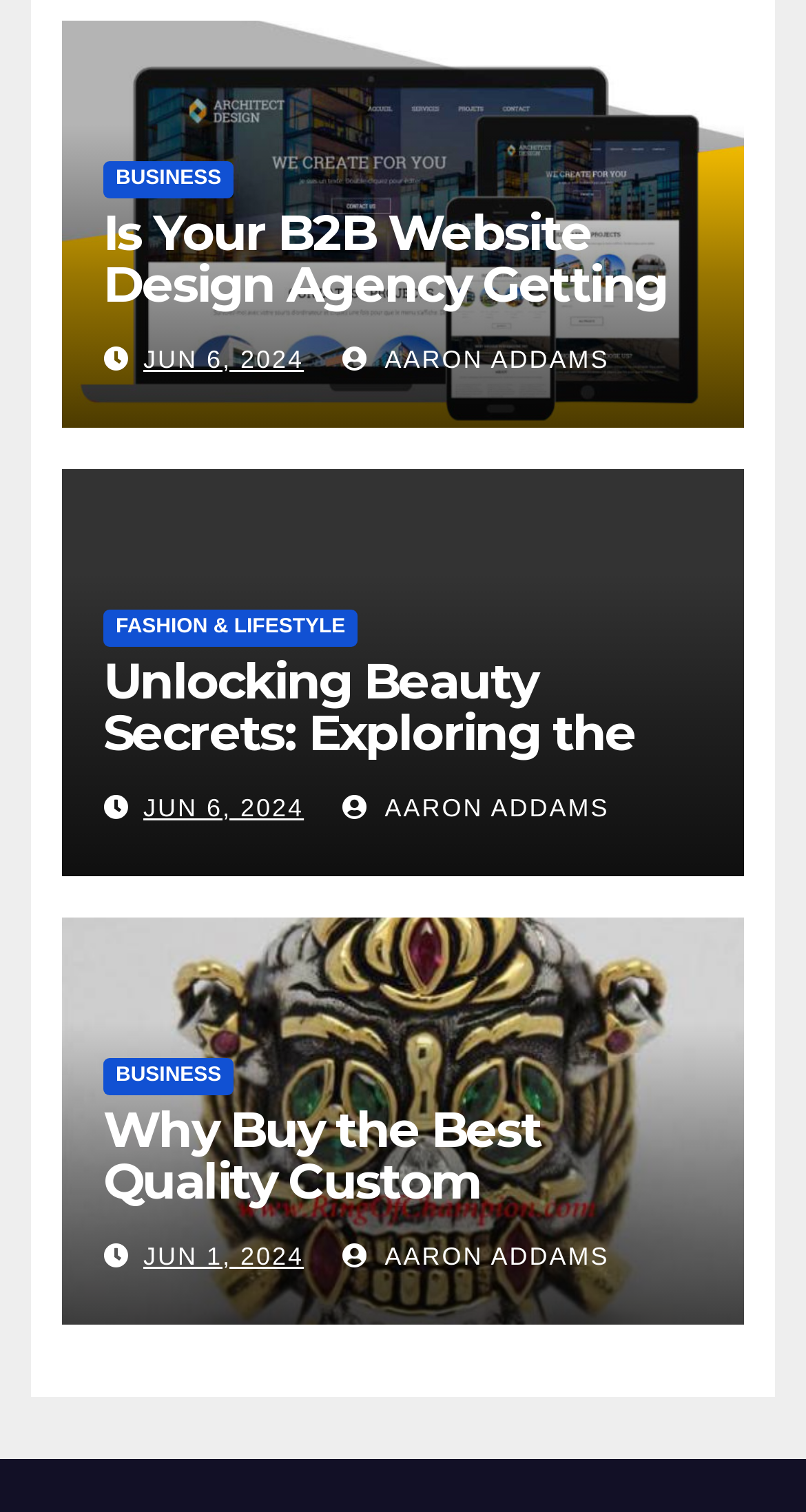Locate the bounding box coordinates of the item that should be clicked to fulfill the instruction: "explore custom expendables lucky ring".

[0.128, 0.729, 0.872, 0.799]